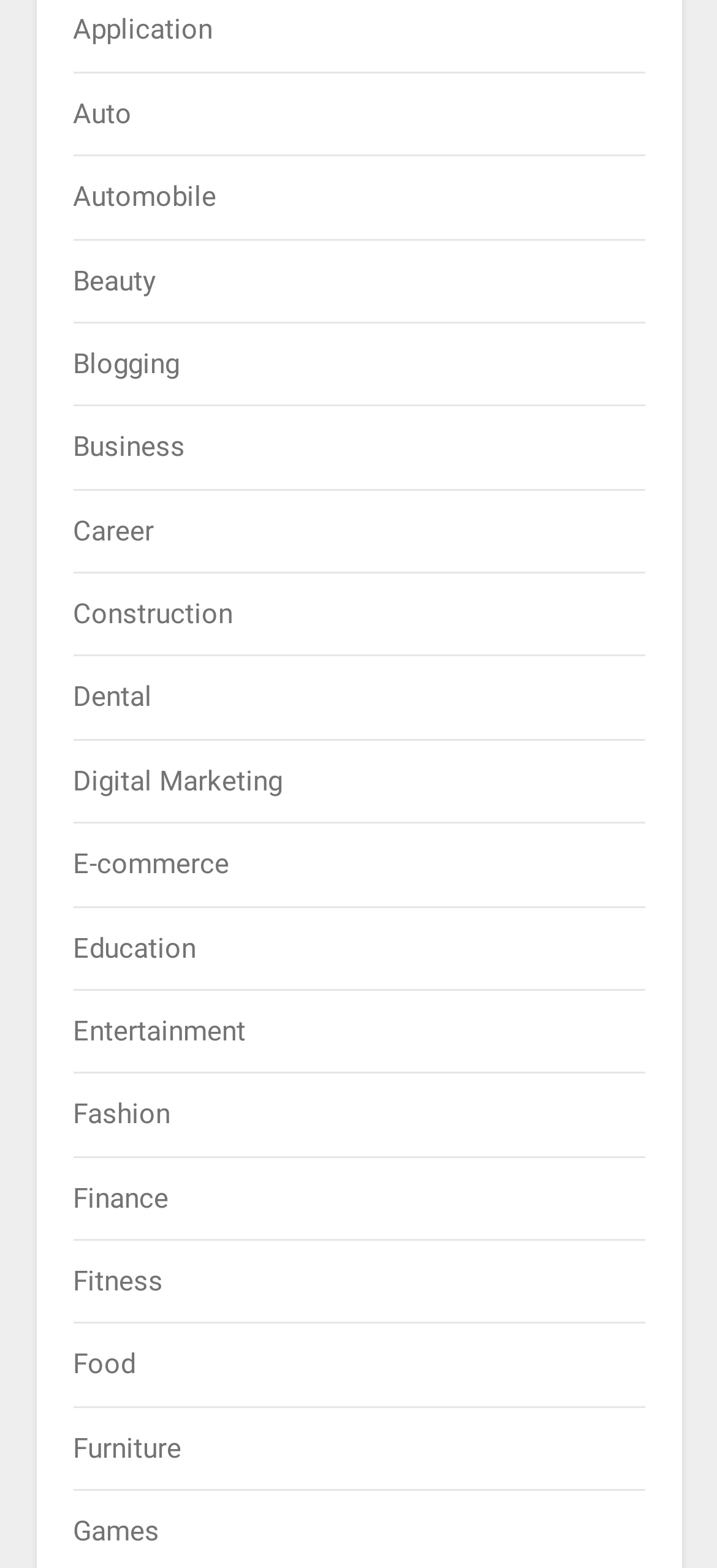Given the element description Digital Marketing, identify the bounding box coordinates for the UI element on the webpage screenshot. The format should be (top-left x, top-left y, bottom-right x, bottom-right y), with values between 0 and 1.

[0.101, 0.488, 0.394, 0.509]